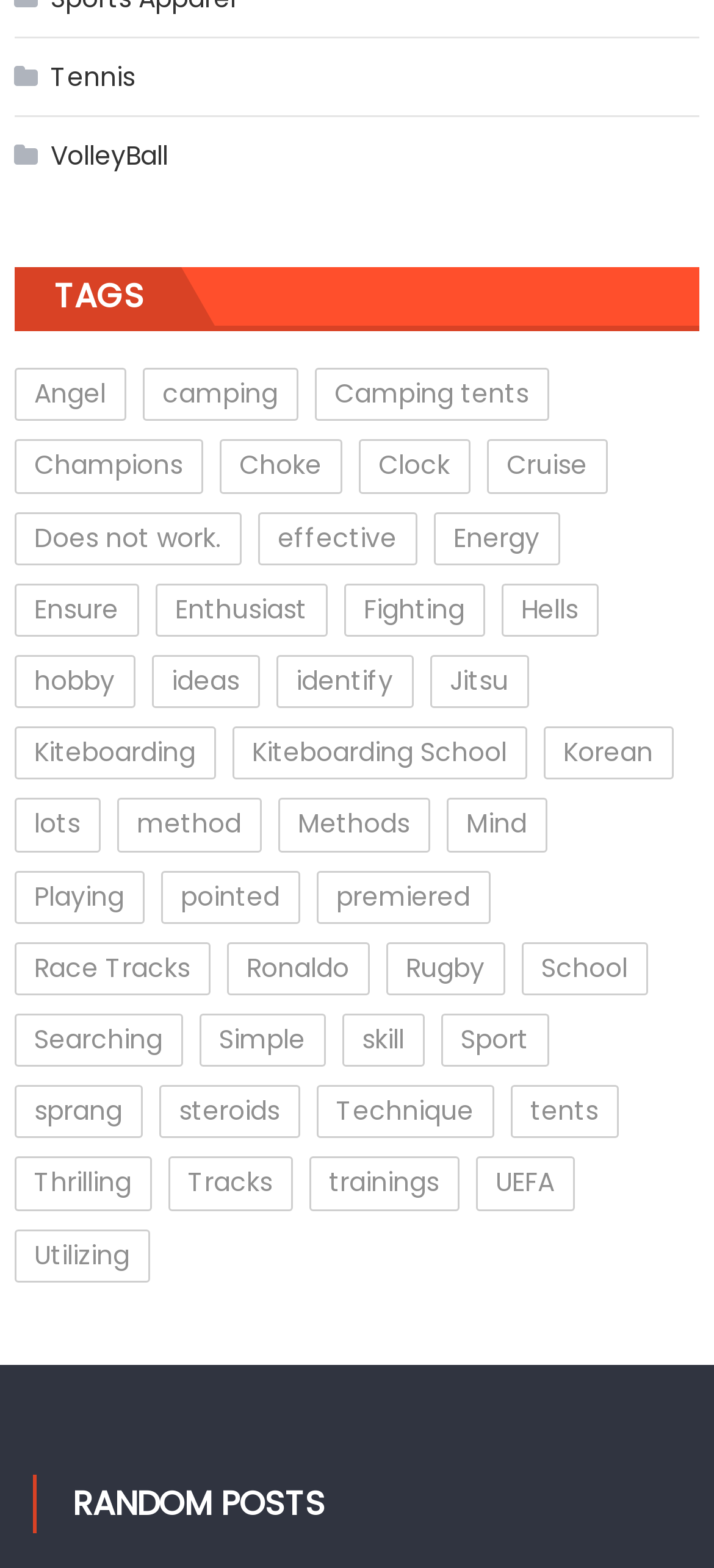Analyze the image and deliver a detailed answer to the question: What is the category of the link 'Tennis'?

The link 'Tennis' is categorized under sports because it is a type of athletic activity, and it is listed alongside other sports-related links such as 'VolleyBall' and 'Rugby'.